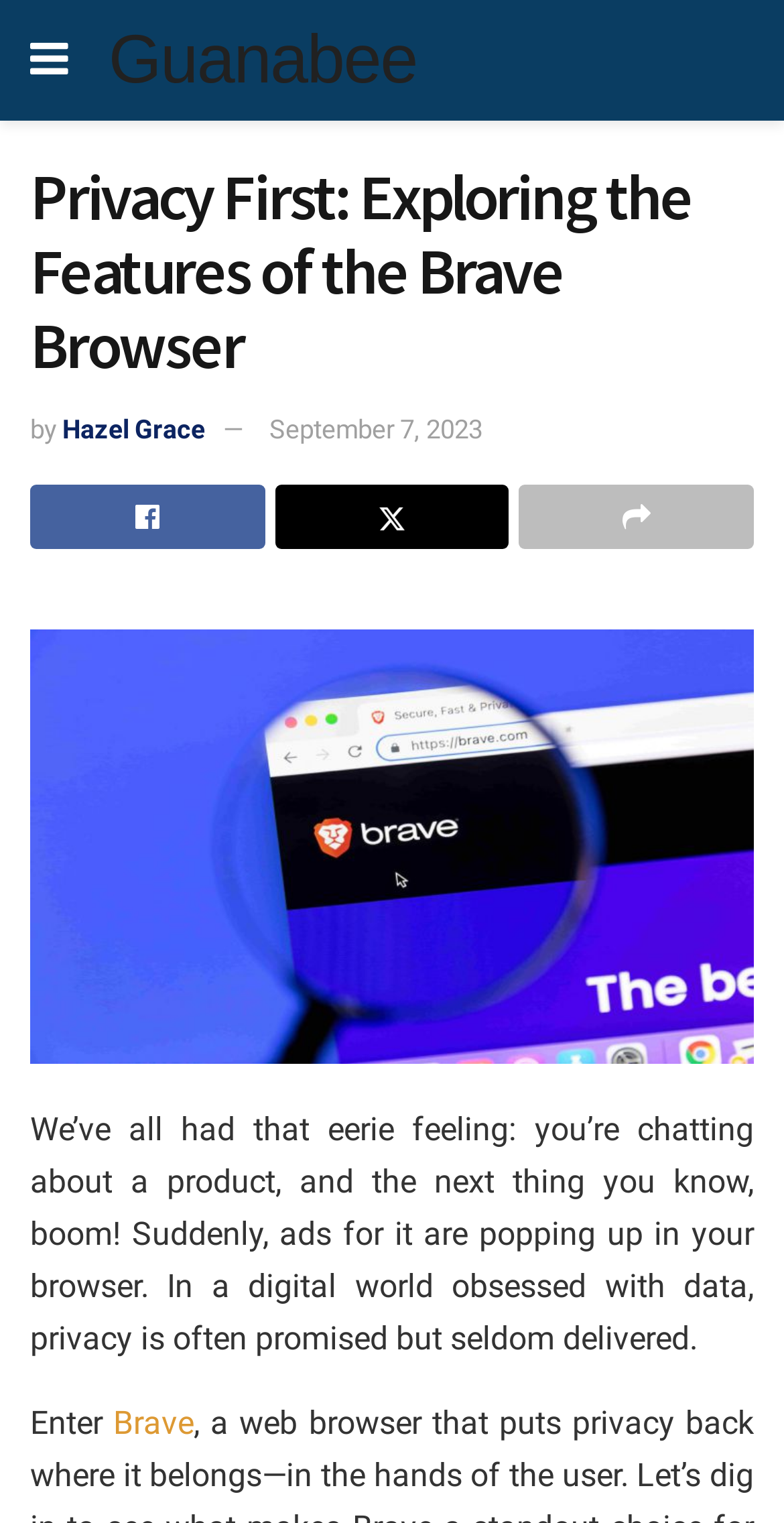Provide the bounding box coordinates of the HTML element described as: "Guanabee". The bounding box coordinates should be four float numbers between 0 and 1, i.e., [left, top, right, bottom].

[0.138, 0.017, 0.532, 0.062]